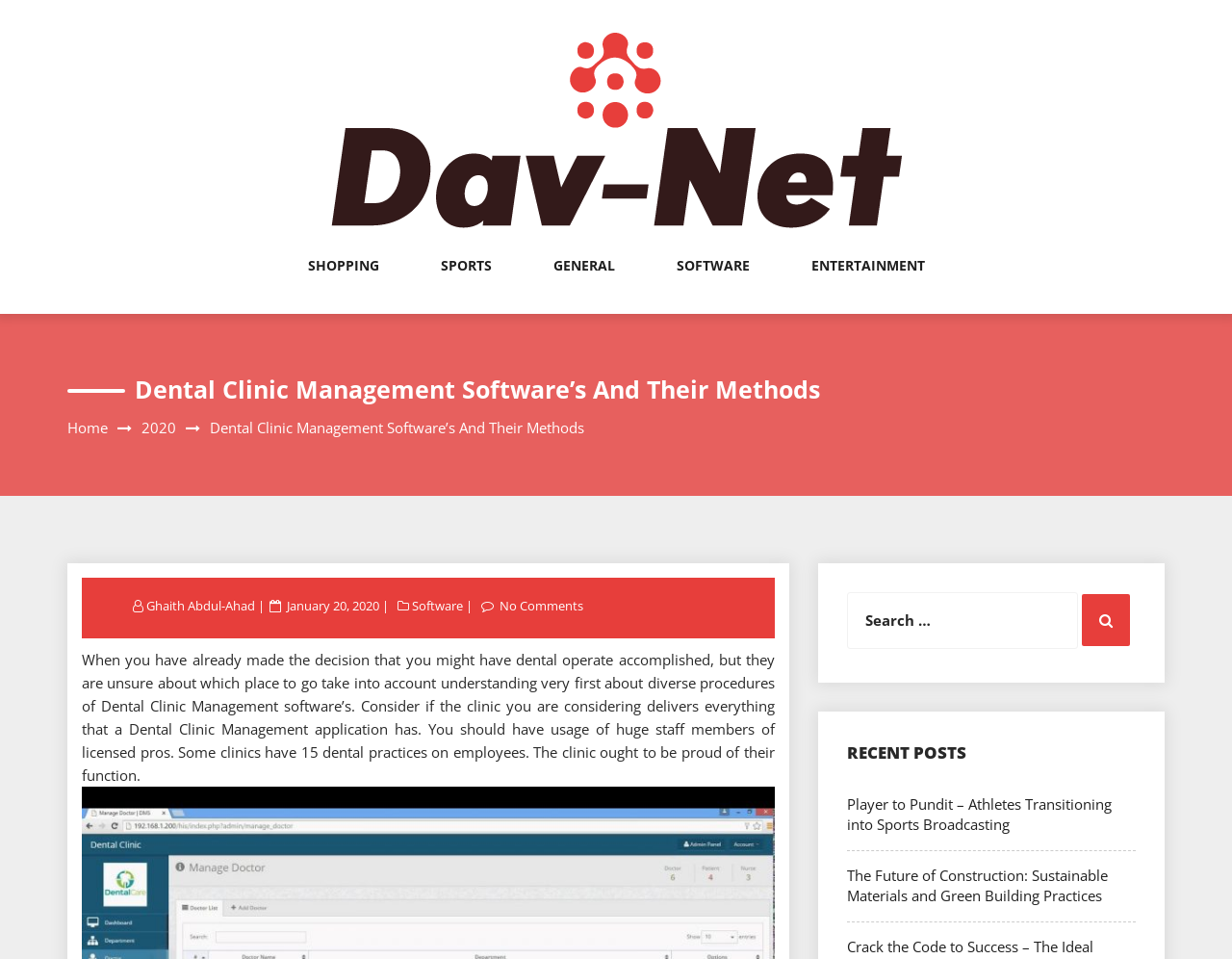Identify the bounding box coordinates of the element to click to follow this instruction: 'Read the post about Dental Clinic Management software'. Ensure the coordinates are four float values between 0 and 1, provided as [left, top, right, bottom].

[0.066, 0.677, 0.629, 0.818]